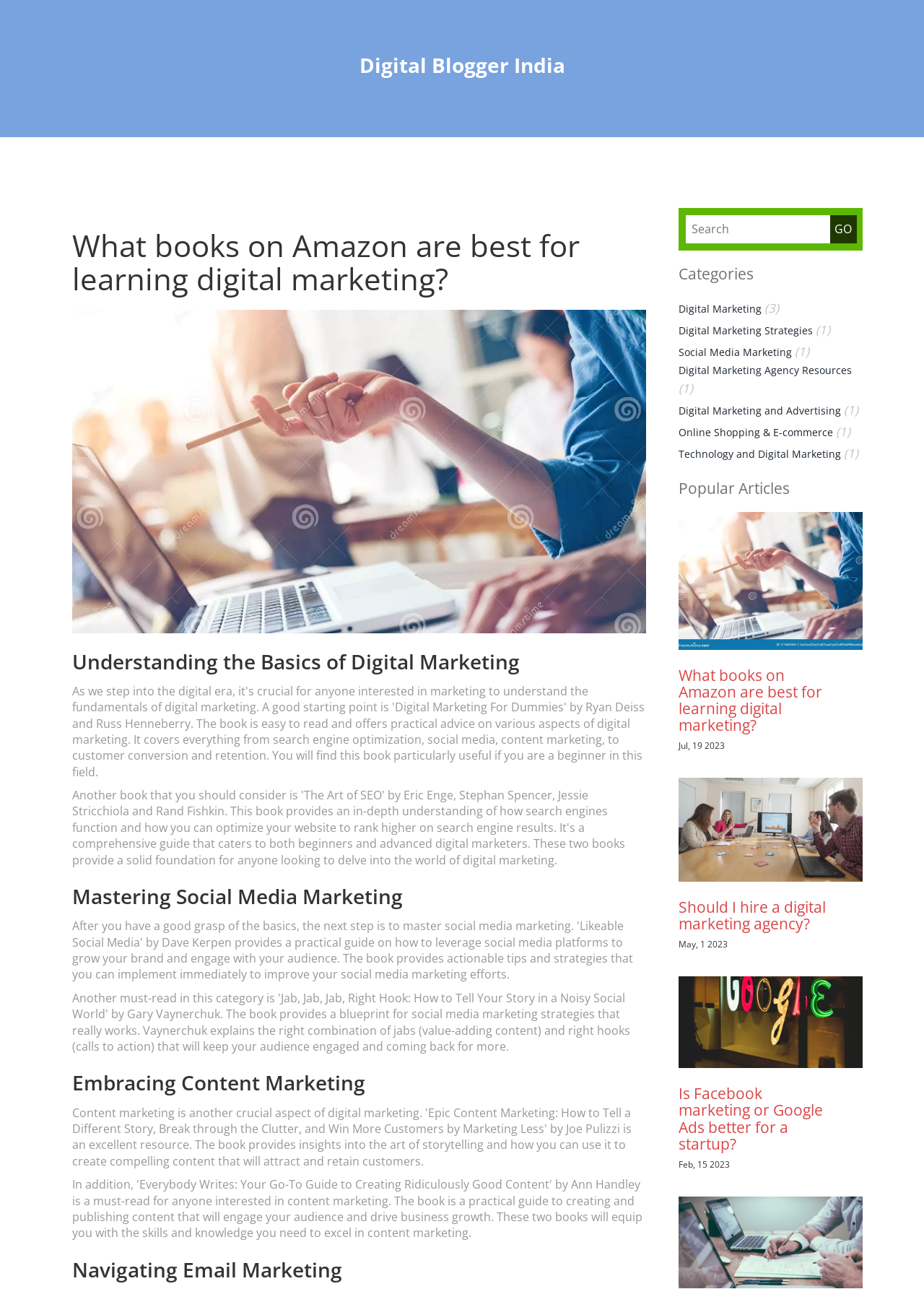How many popular articles are listed?
Using the visual information, reply with a single word or short phrase.

3